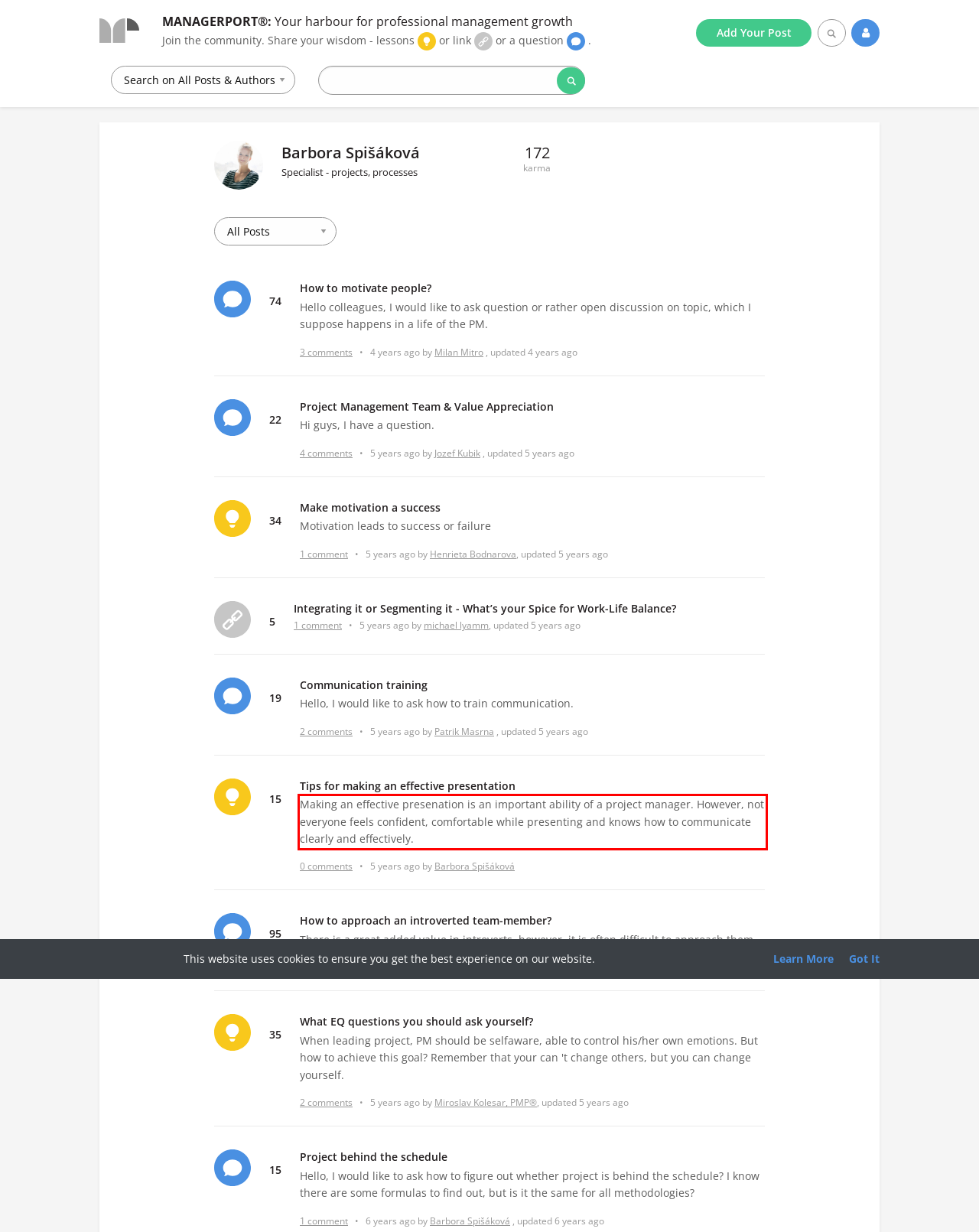You are presented with a screenshot containing a red rectangle. Extract the text found inside this red bounding box.

Making an effective presenation is an important ability of a project manager. However, not everyone feels confident, comfortable while presenting and knows how to communicate clearly and effectively.